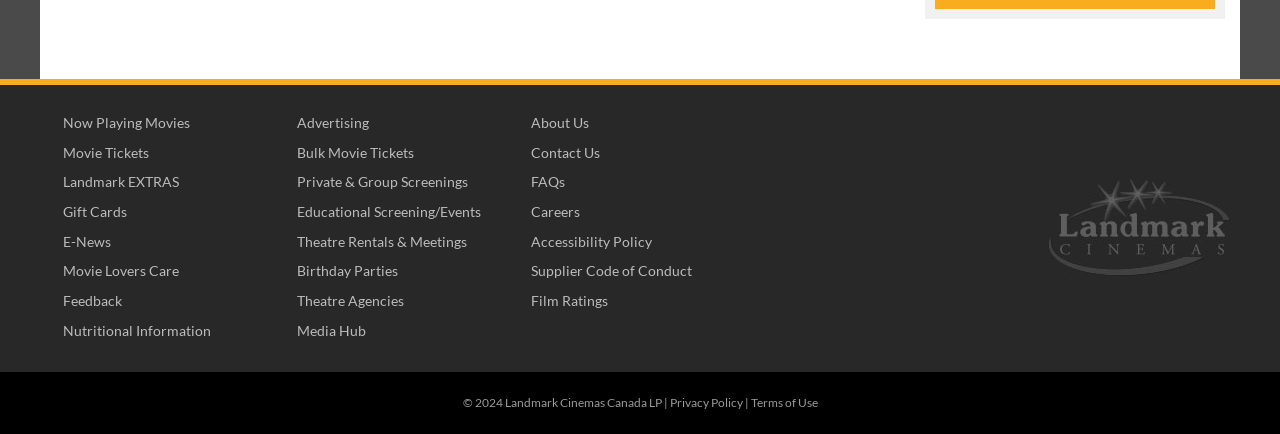How many columns of links are there on the webpage?
Refer to the image and provide a concise answer in one word or phrase.

3